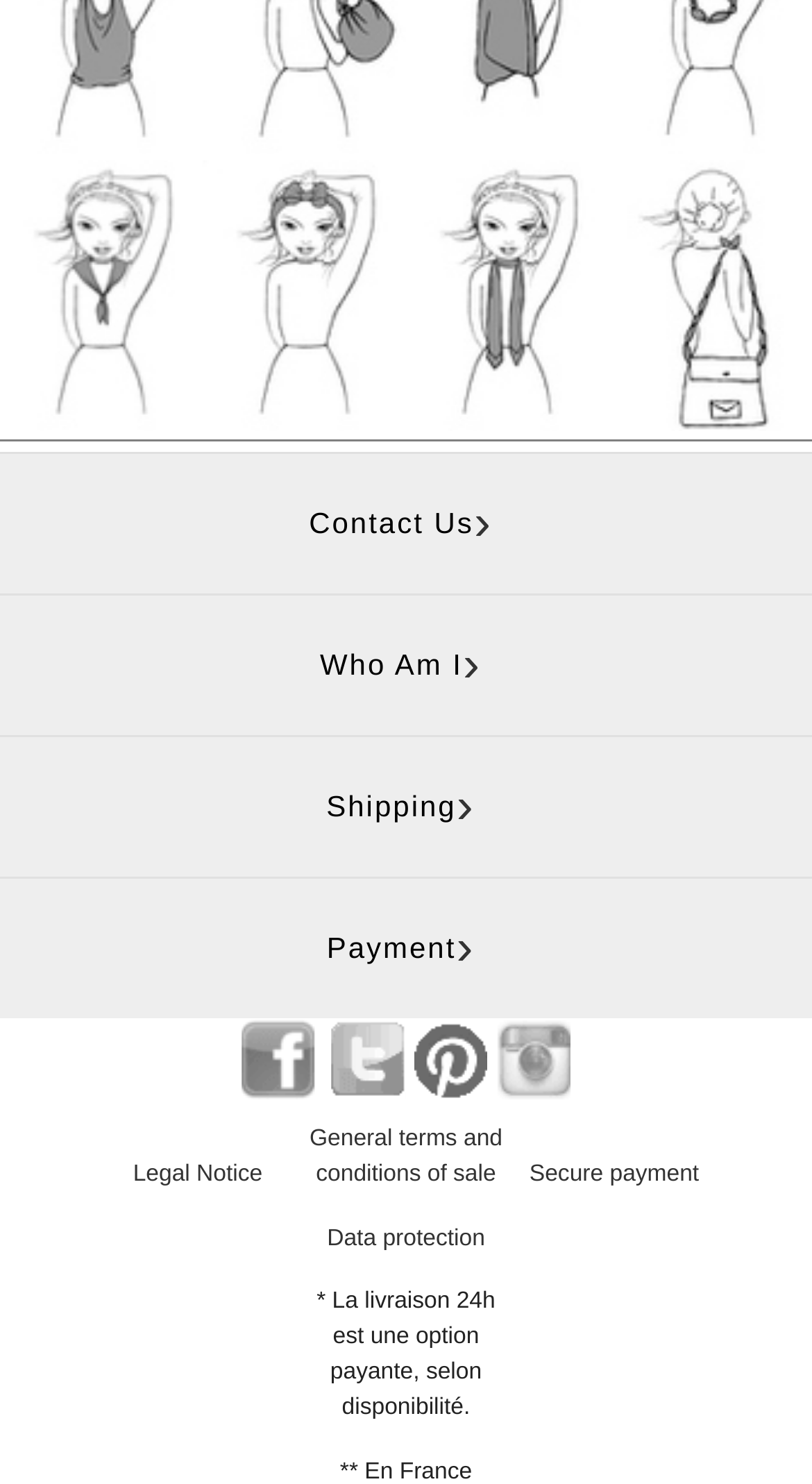Identify the bounding box coordinates for the element that needs to be clicked to fulfill this instruction: "Go to Twitter page". Provide the coordinates in the format of four float numbers between 0 and 1: [left, top, right, bottom].

[0.408, 0.686, 0.5, 0.741]